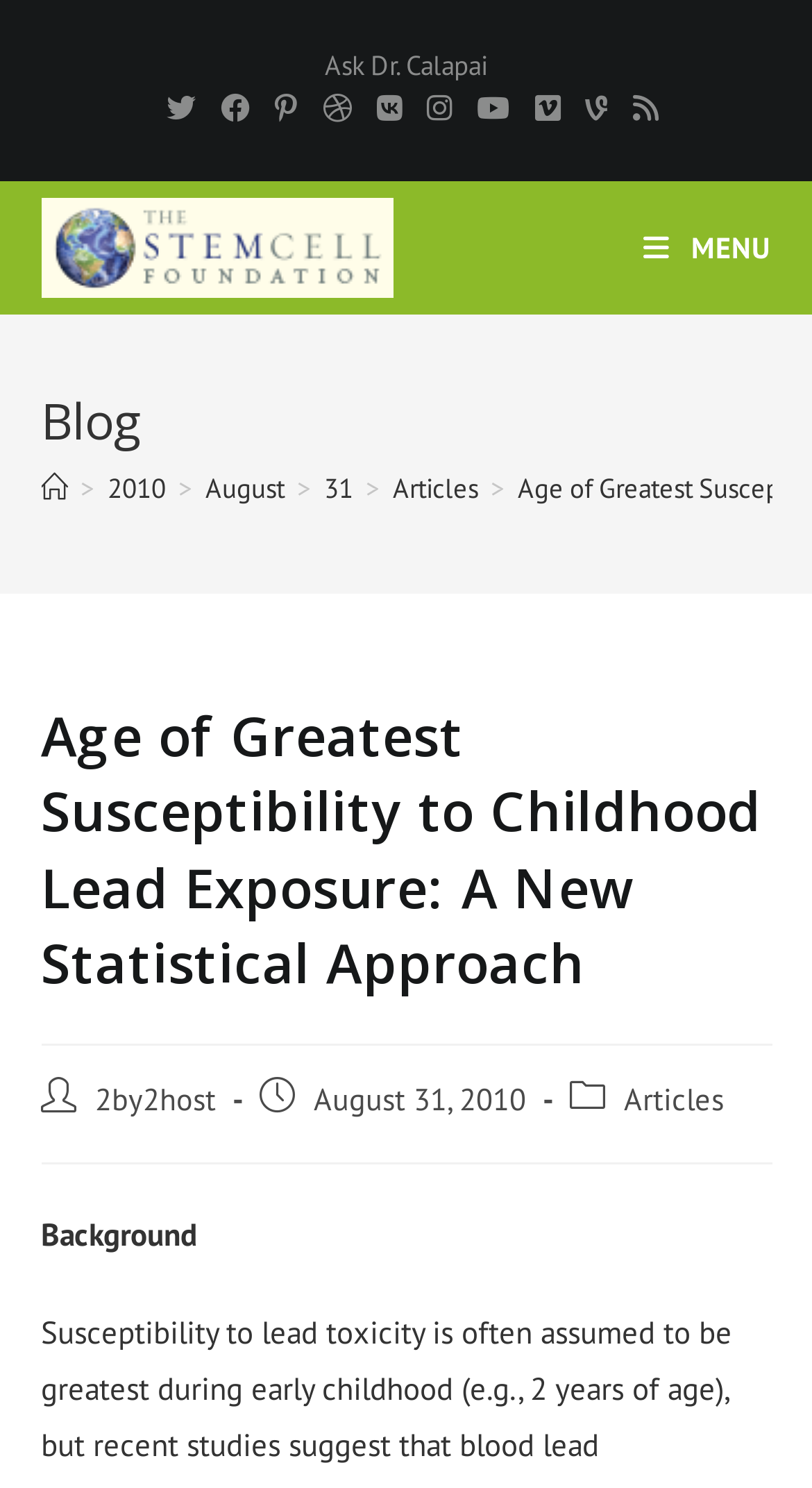Extract the bounding box coordinates for the described element: "Menu Close". The coordinates should be represented as four float numbers between 0 and 1: [left, top, right, bottom].

[0.792, 0.155, 0.95, 0.18]